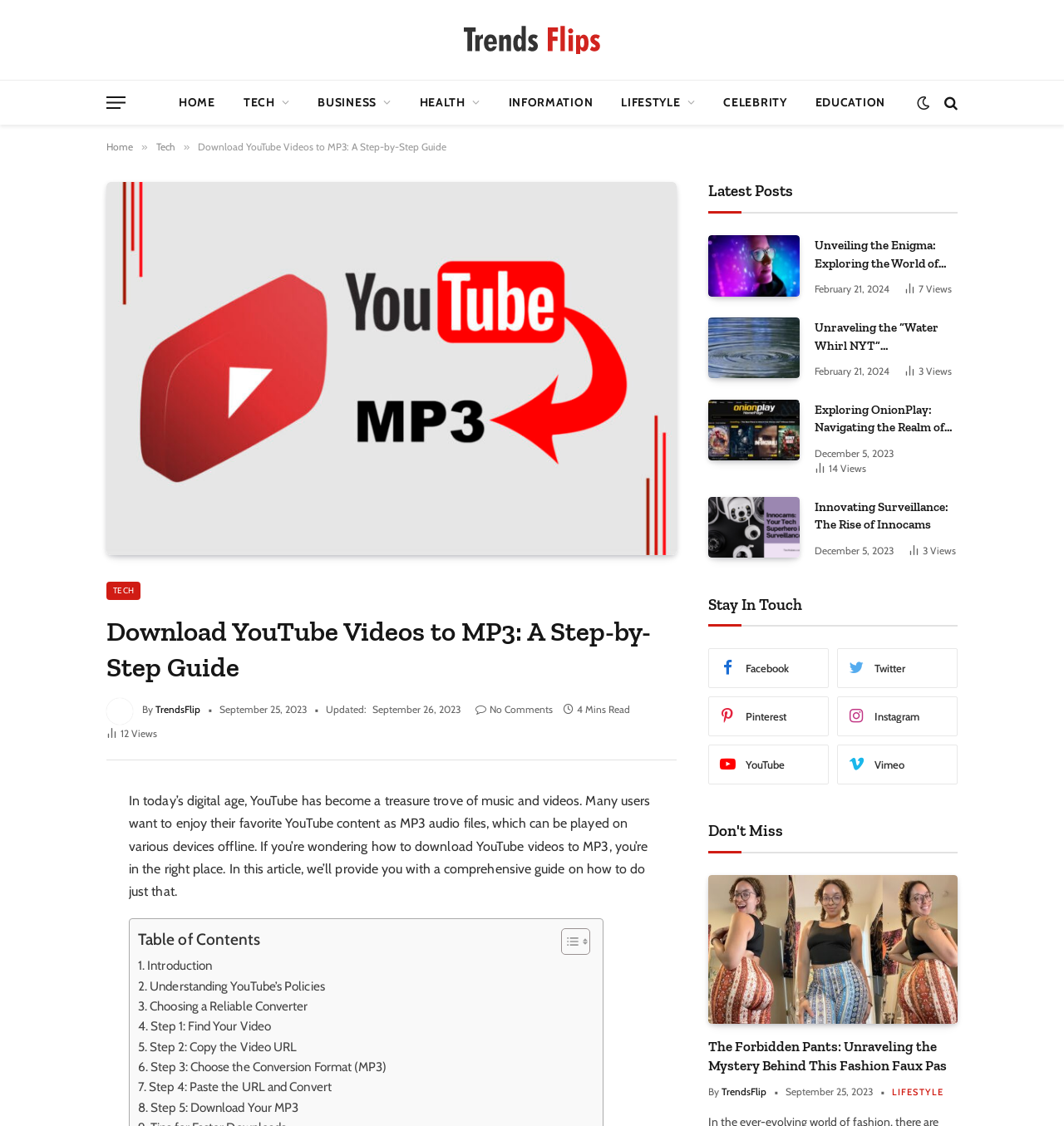Answer the following query concisely with a single word or phrase:
What is the website's main topic?

YouTube video to MP3 conversion